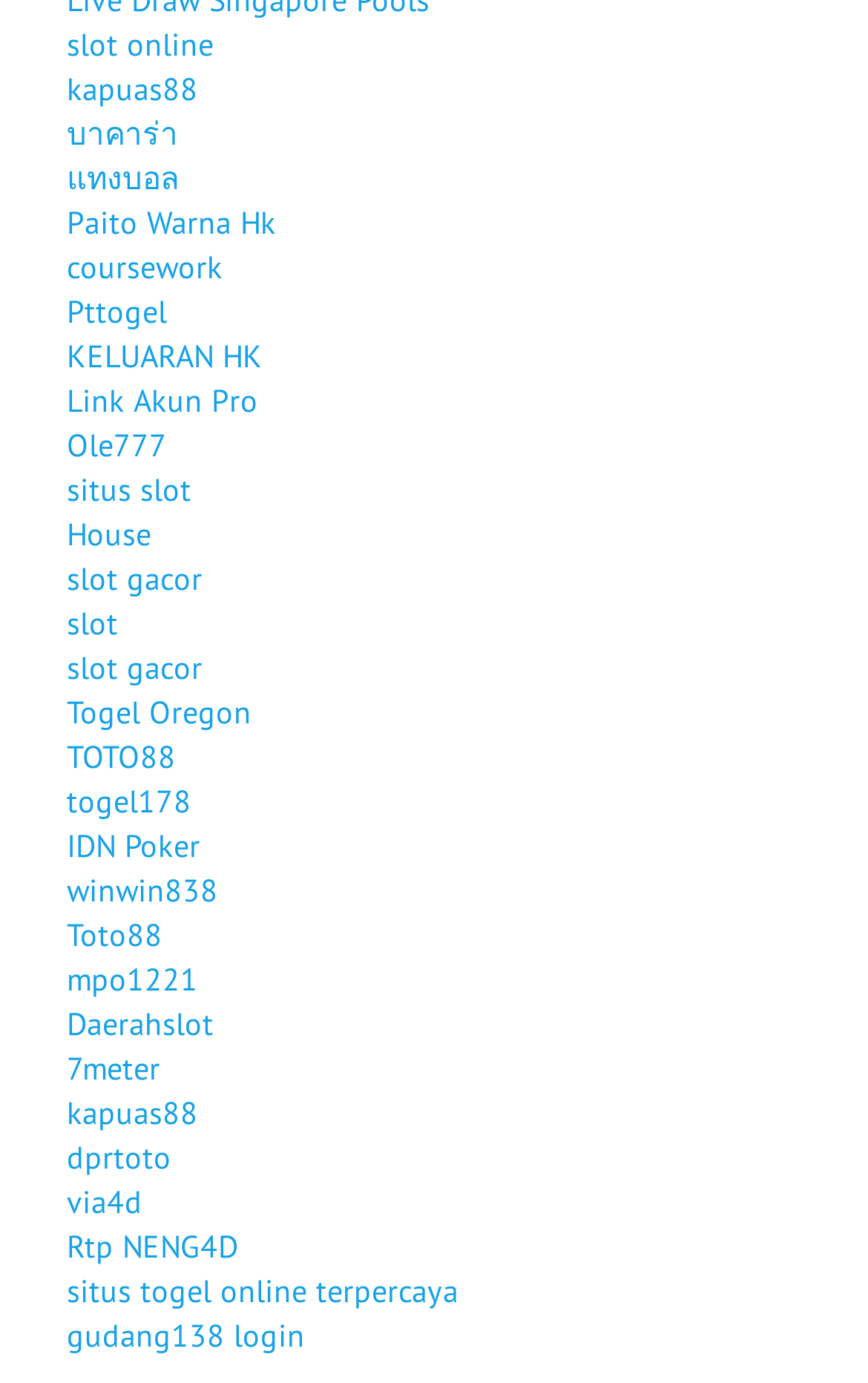Find the bounding box coordinates of the clickable area that will achieve the following instruction: "Check out NTNU LEARN NOW".

None